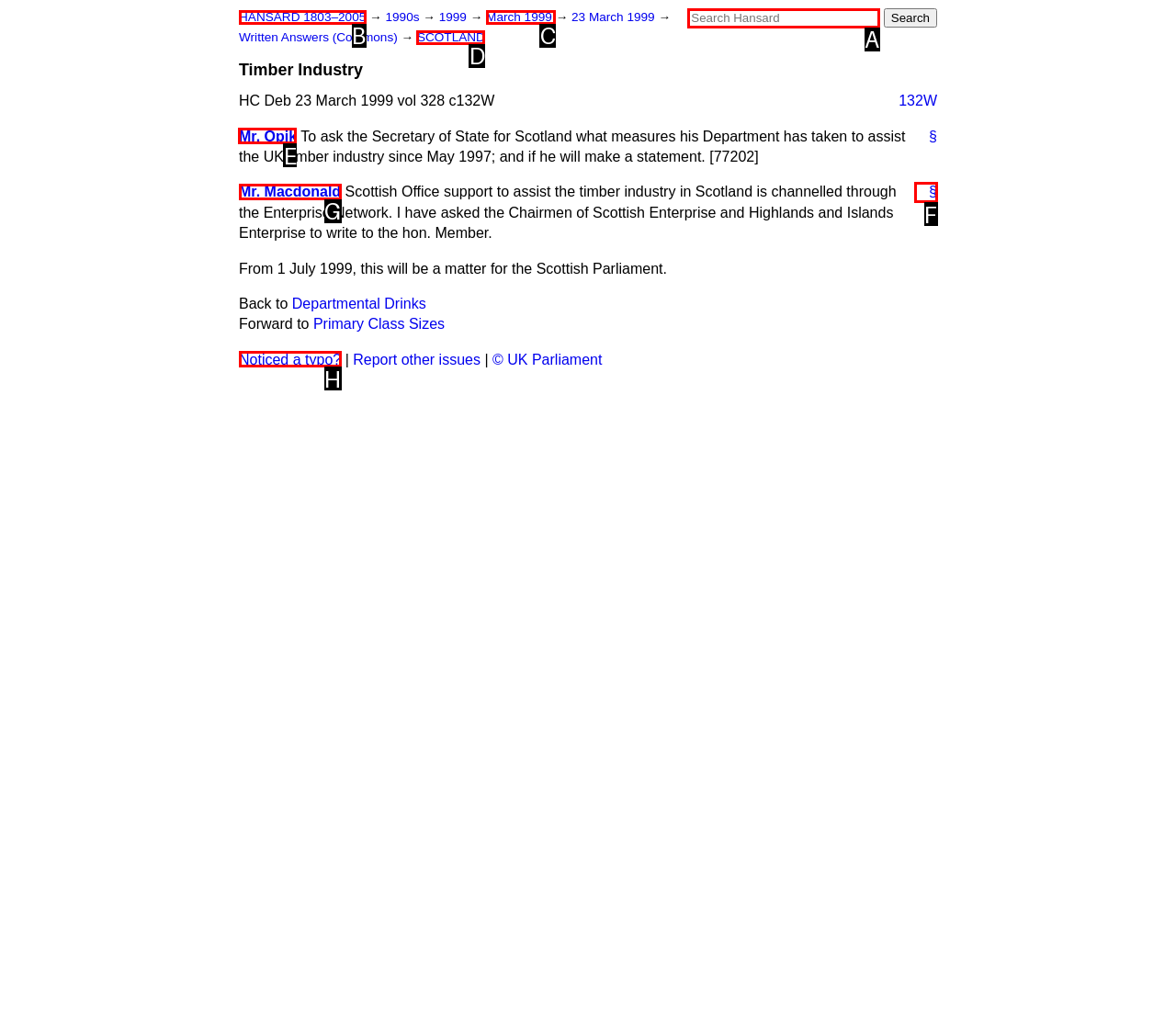Point out the correct UI element to click to carry out this instruction: Read the statement of Mr. Öpik
Answer with the letter of the chosen option from the provided choices directly.

E